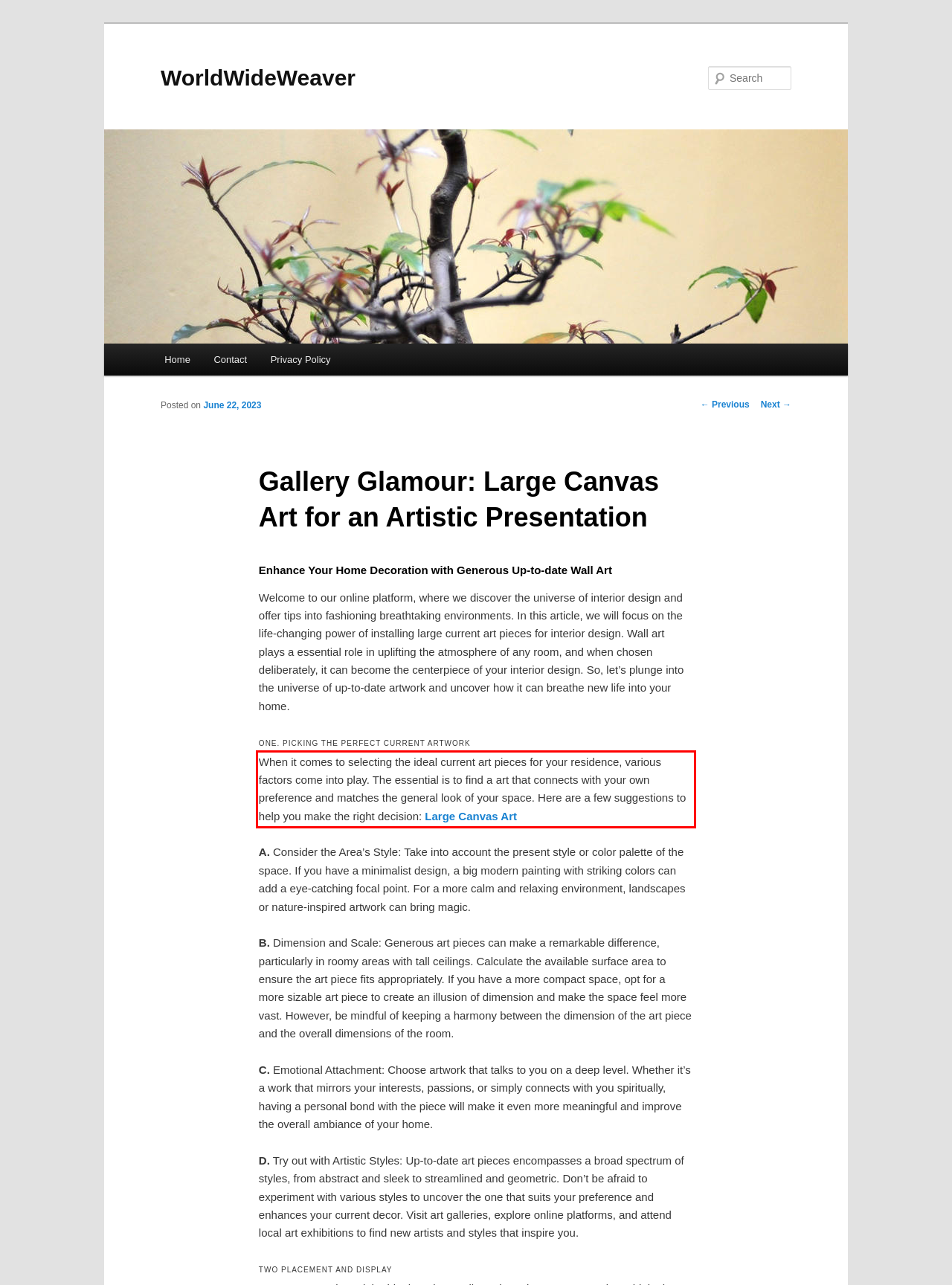You are given a screenshot of a webpage with a UI element highlighted by a red bounding box. Please perform OCR on the text content within this red bounding box.

When it comes to selecting the ideal current art pieces for your residence, various factors come into play. The essential is to find a art that connects with your own preference and matches the general look of your space. Here are a few suggestions to help you make the right decision: Large Canvas Art